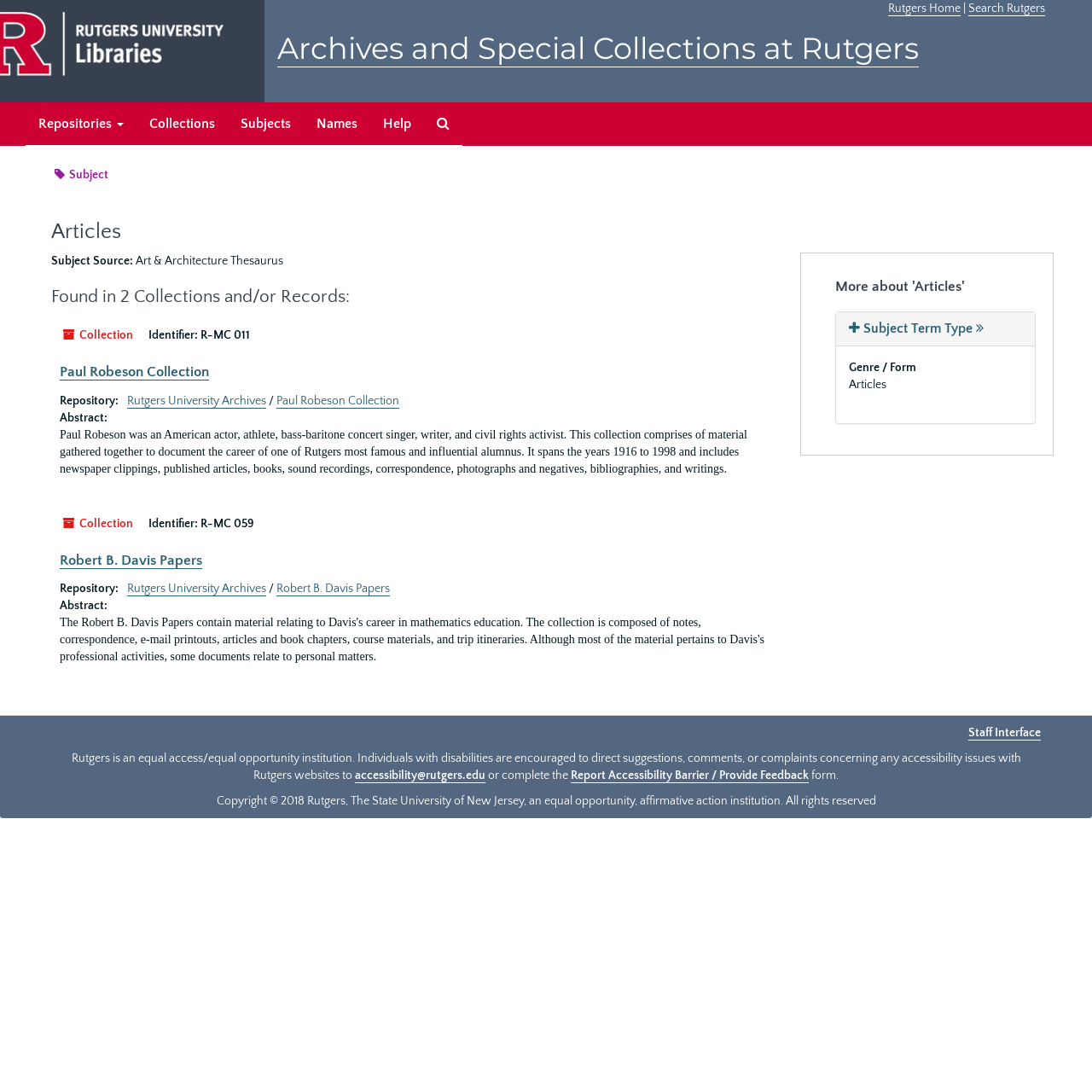Please specify the bounding box coordinates in the format (top-left x, top-left y, bottom-right x, bottom-right y), with values ranging from 0 to 1. Identify the bounding box for the UI component described as follows: Paul Robeson Collection

[0.253, 0.361, 0.366, 0.374]